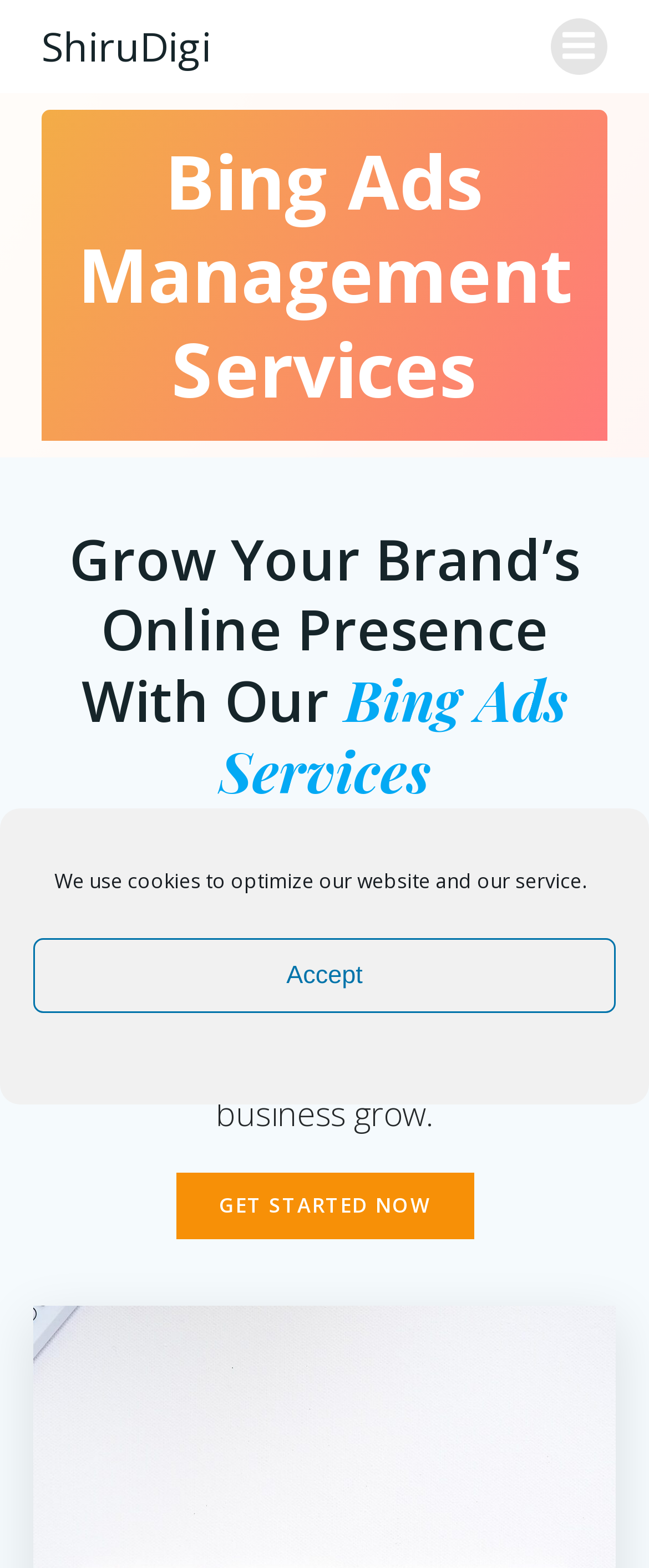What is the benefit of working with the agency?
Please provide a detailed answer to the question.

I inferred the answer by reading the static text 'Contact us today to learn more about how we can work together to make your business grow.', which indicates that the benefit of working with the agency is to make your business grow.